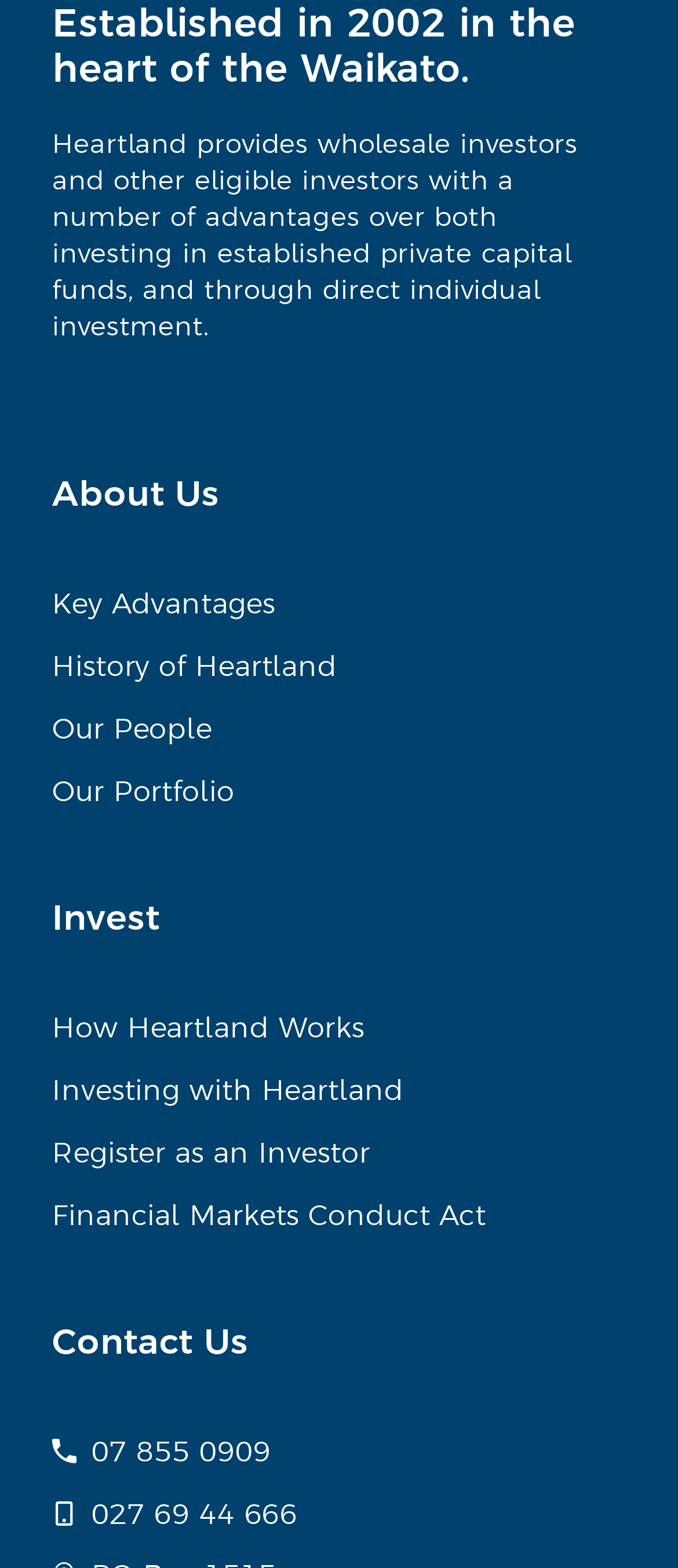Could you find the bounding box coordinates of the clickable area to complete this instruction: "Contact Heartland"?

[0.077, 0.842, 0.367, 0.867]